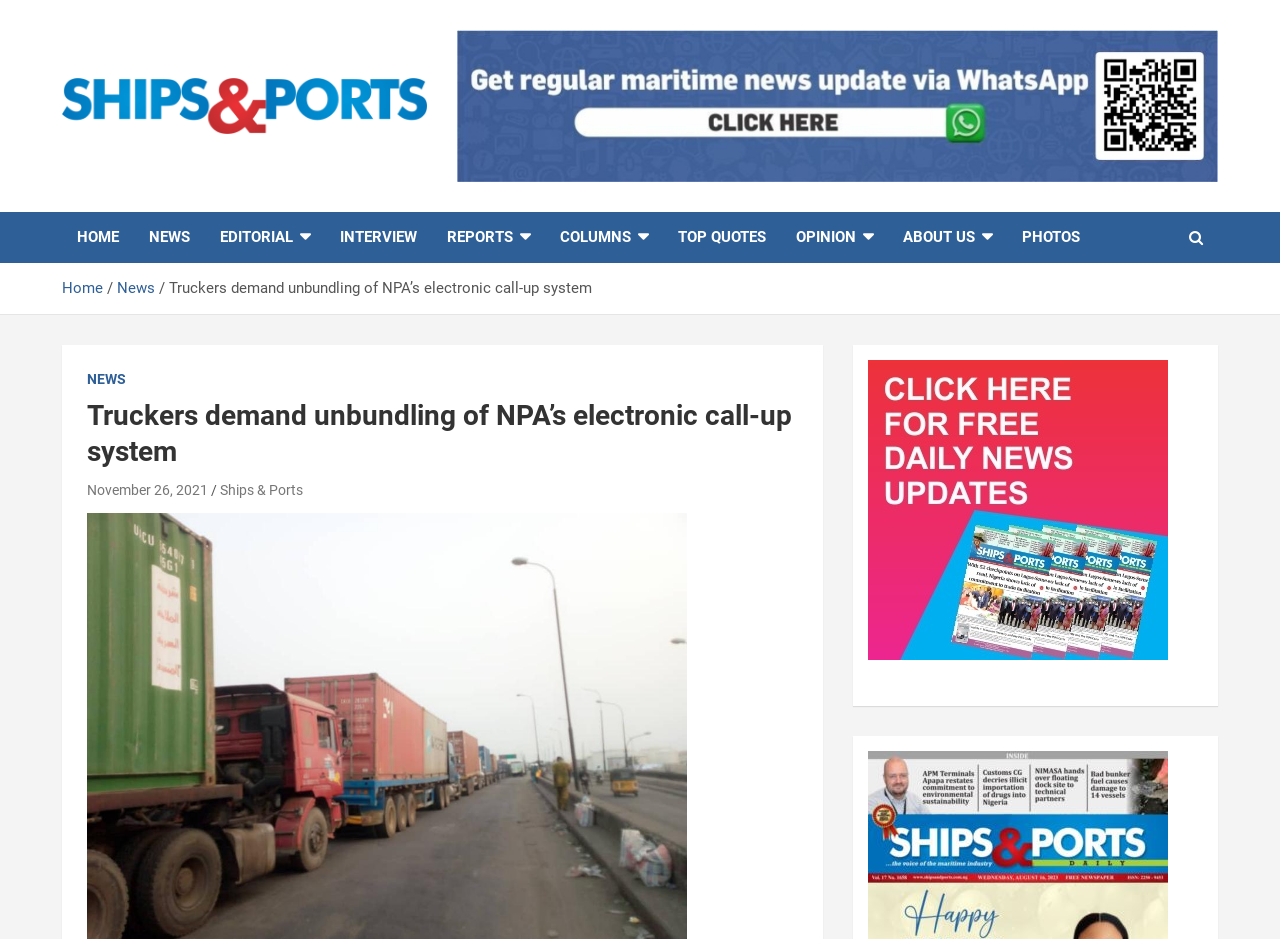Use a single word or phrase to answer the question: What is the date of the current article?

November 26, 2021